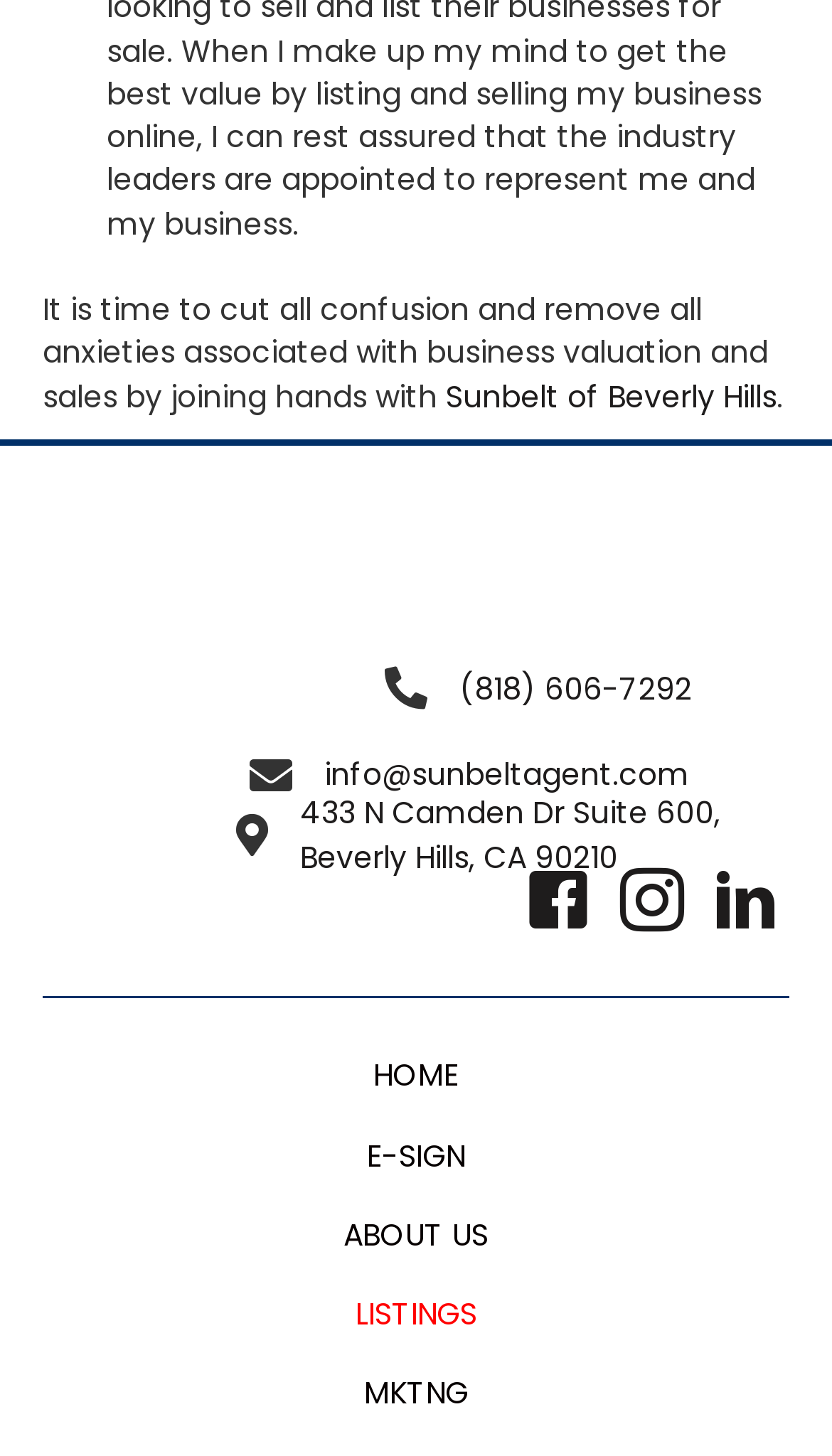Provide the bounding box coordinates for the UI element described in this sentence: "Sunbelt of Beverly Hills". The coordinates should be four float values between 0 and 1, i.e., [left, top, right, bottom].

[0.536, 0.257, 0.933, 0.287]